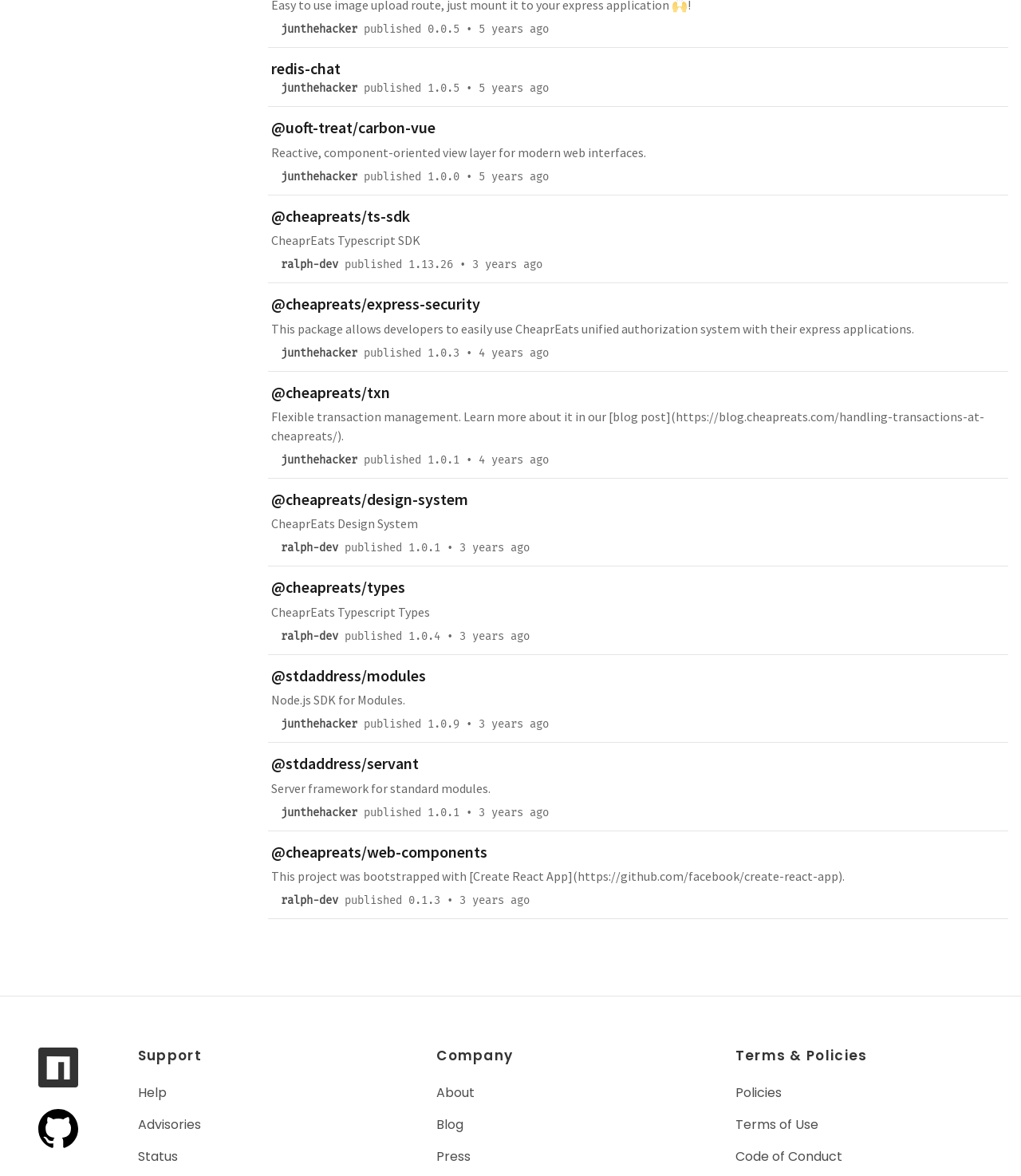Determine the bounding box coordinates of the element's region needed to click to follow the instruction: "Go to GitHub". Provide these coordinates as four float numbers between 0 and 1, formatted as [left, top, right, bottom].

[0.038, 0.946, 0.077, 0.961]